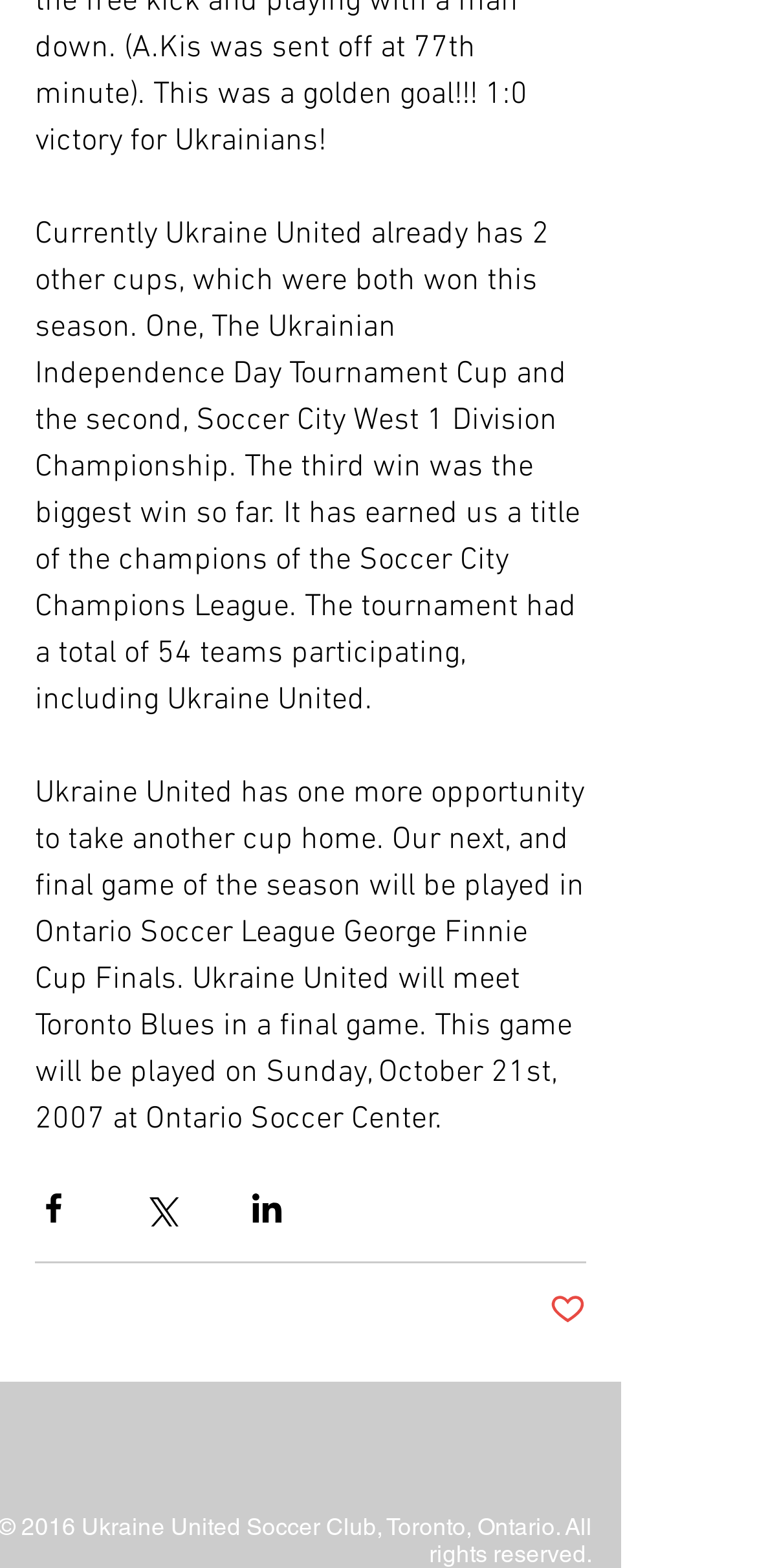Provide your answer to the question using just one word or phrase: What is the name of the soccer team?

Ukraine United